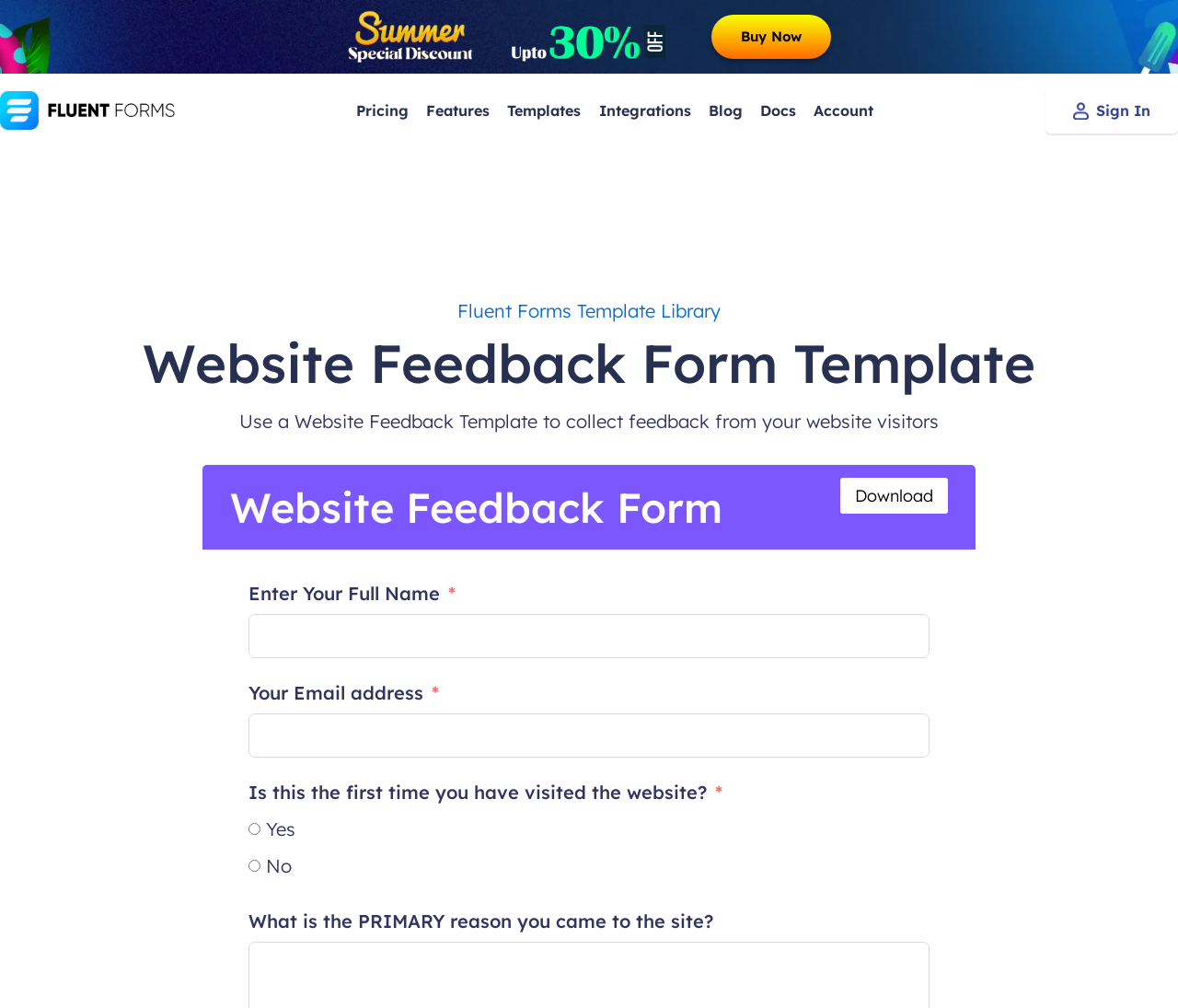Provide the bounding box coordinates of the HTML element this sentence describes: "alt="Formidable Forms alternatives"". The bounding box coordinates consist of four float numbers between 0 and 1, i.e., [left, top, right, bottom].

[0.0, 0.091, 0.148, 0.129]